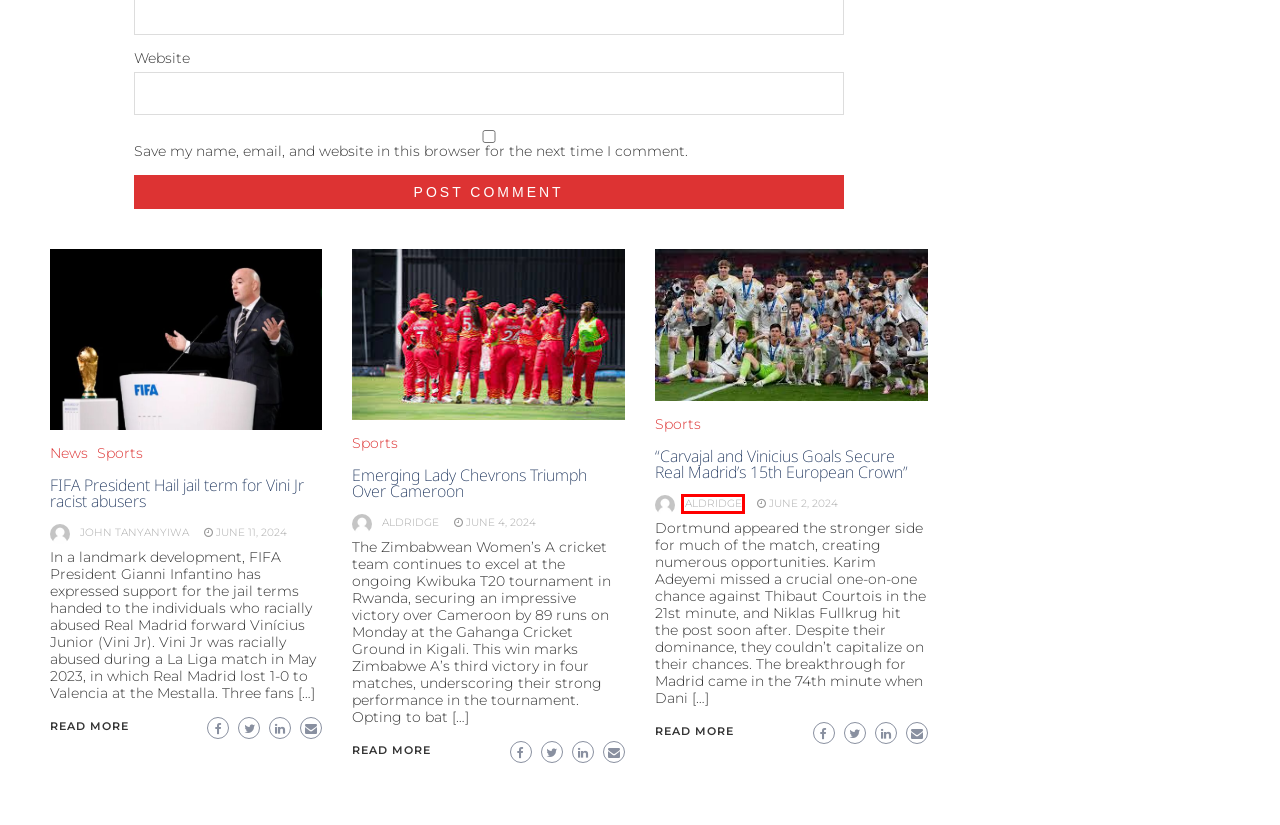Observe the provided screenshot of a webpage with a red bounding box around a specific UI element. Choose the webpage description that best fits the new webpage after you click on the highlighted element. These are your options:
A. “Carvajal and Vinicius Goals Secure Real Madrid’s 15th European Crown” – Positive Eye News
B. News – Positive Eye News
C. June 11, 2024 – Positive Eye News
D. June 4, 2024 – Positive Eye News
E. FIFA President Hail jail term for Vini Jr racist abusers – Positive Eye News
F. June 2, 2024 – Positive Eye News
G. Aldridge – Positive Eye News
H. Emerging Lady Chevrons Triumph Over Cameroon – Positive Eye News

G